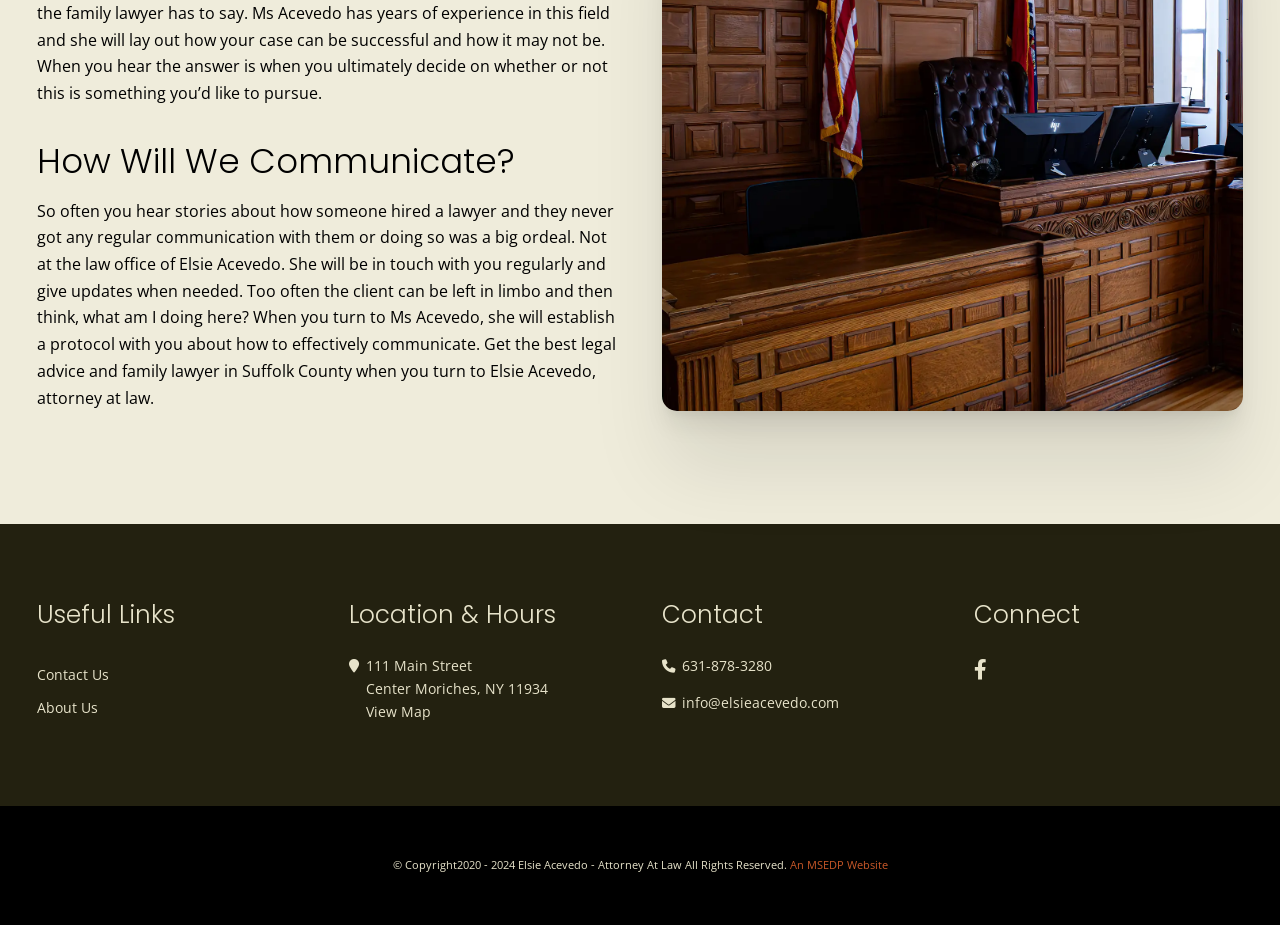What is the address of the law office?
Please respond to the question with a detailed and informative answer.

The address of the law office is mentioned in the StaticText elements with the texts '111 Main Street' and 'Center Moriches, NY 11934' which are located under the 'Location & Hours' heading.